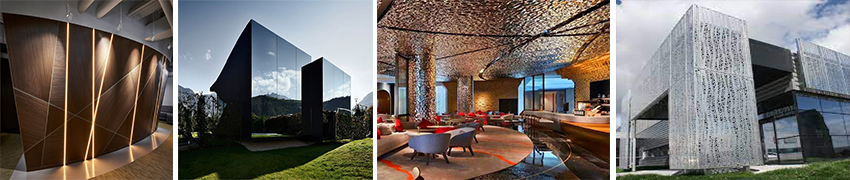Respond to the following query with just one word or a short phrase: 
In what settings are blasted stainless steel sheets used?

Public, corporate, and retail